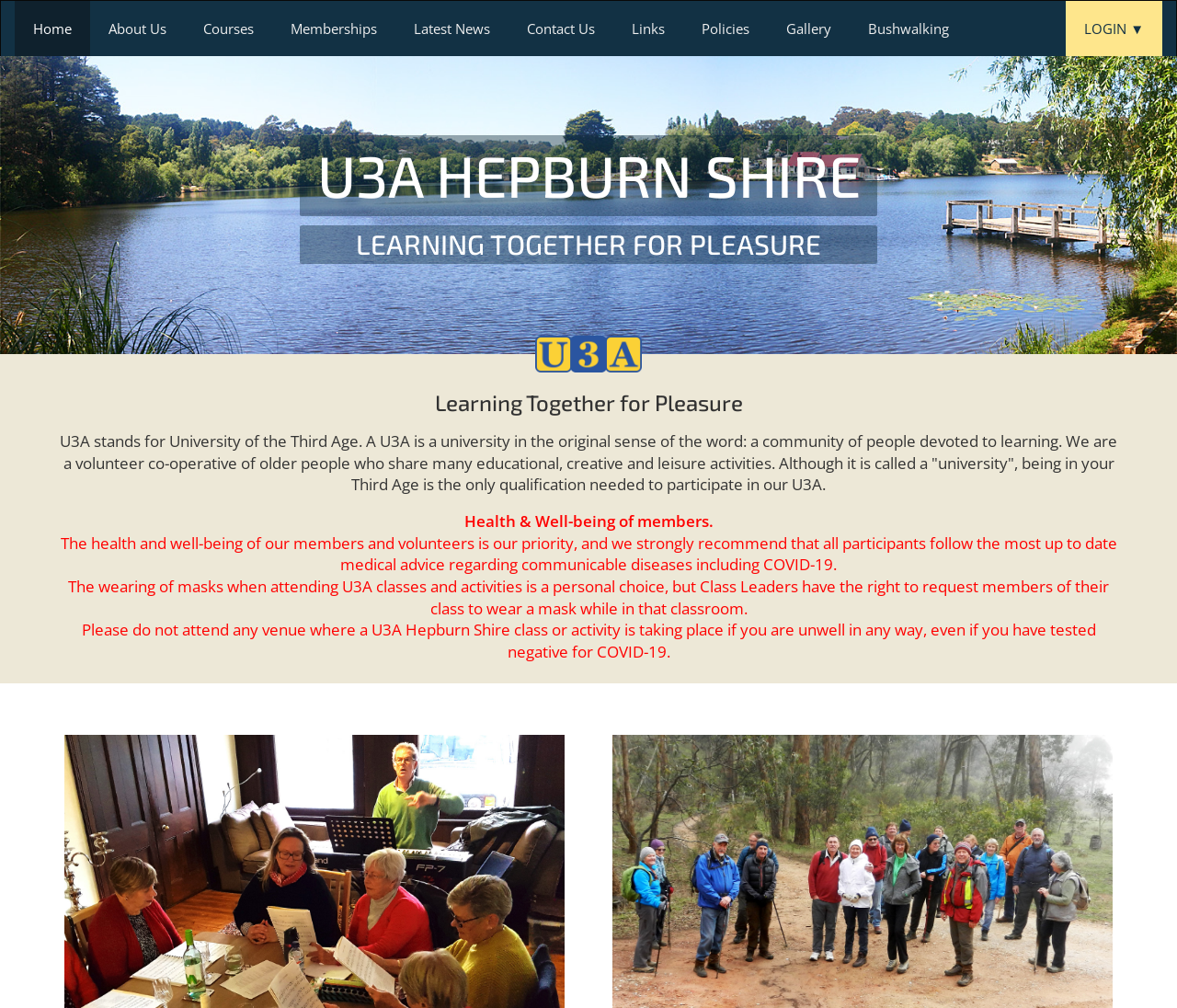Please identify the coordinates of the bounding box that should be clicked to fulfill this instruction: "Click on the U3A HEPBURN SHIRE LEARNING TOGETHER FOR PLEASURE link".

[0.254, 0.134, 0.746, 0.262]